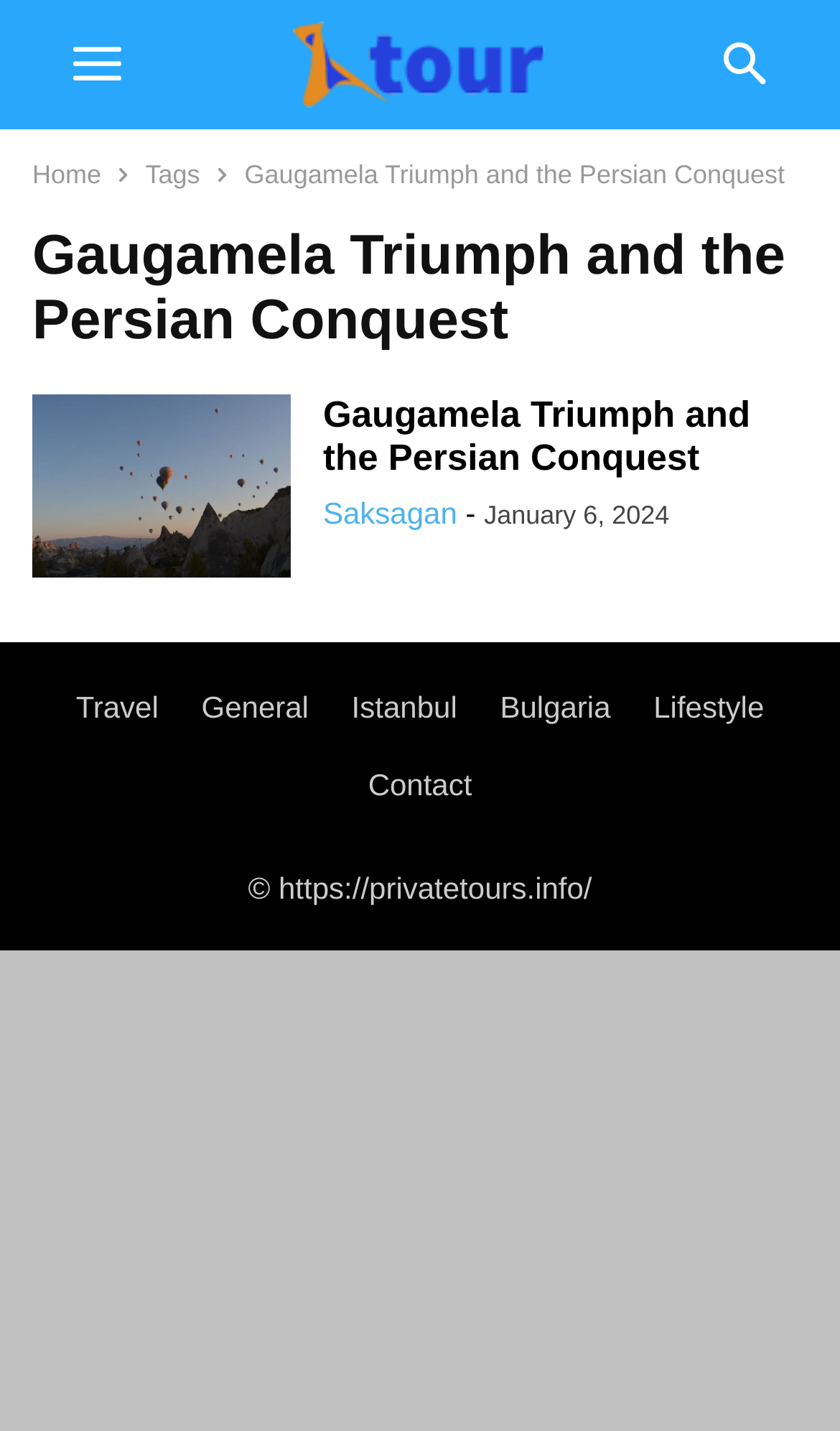Please analyze the image and provide a thorough answer to the question:
What are the categories of tags?

The categories of tags can be found in the link elements located below the heading, which are 'Travel', 'General', 'Istanbul', 'Bulgaria', and 'Lifestyle'.